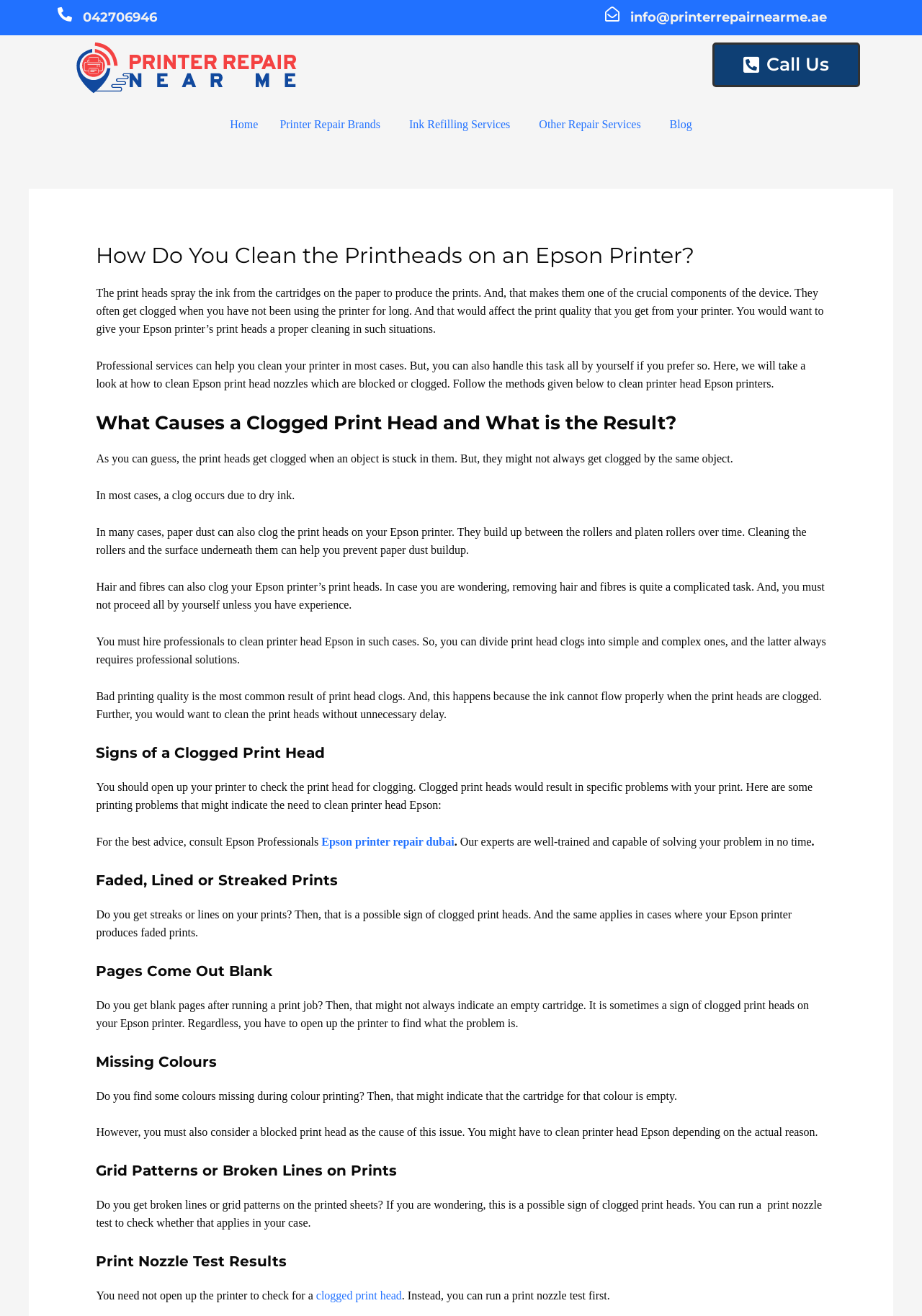Can you show the bounding box coordinates of the region to click on to complete the task described in the instruction: "Go to the 'Blog' section"?

[0.715, 0.082, 0.762, 0.107]